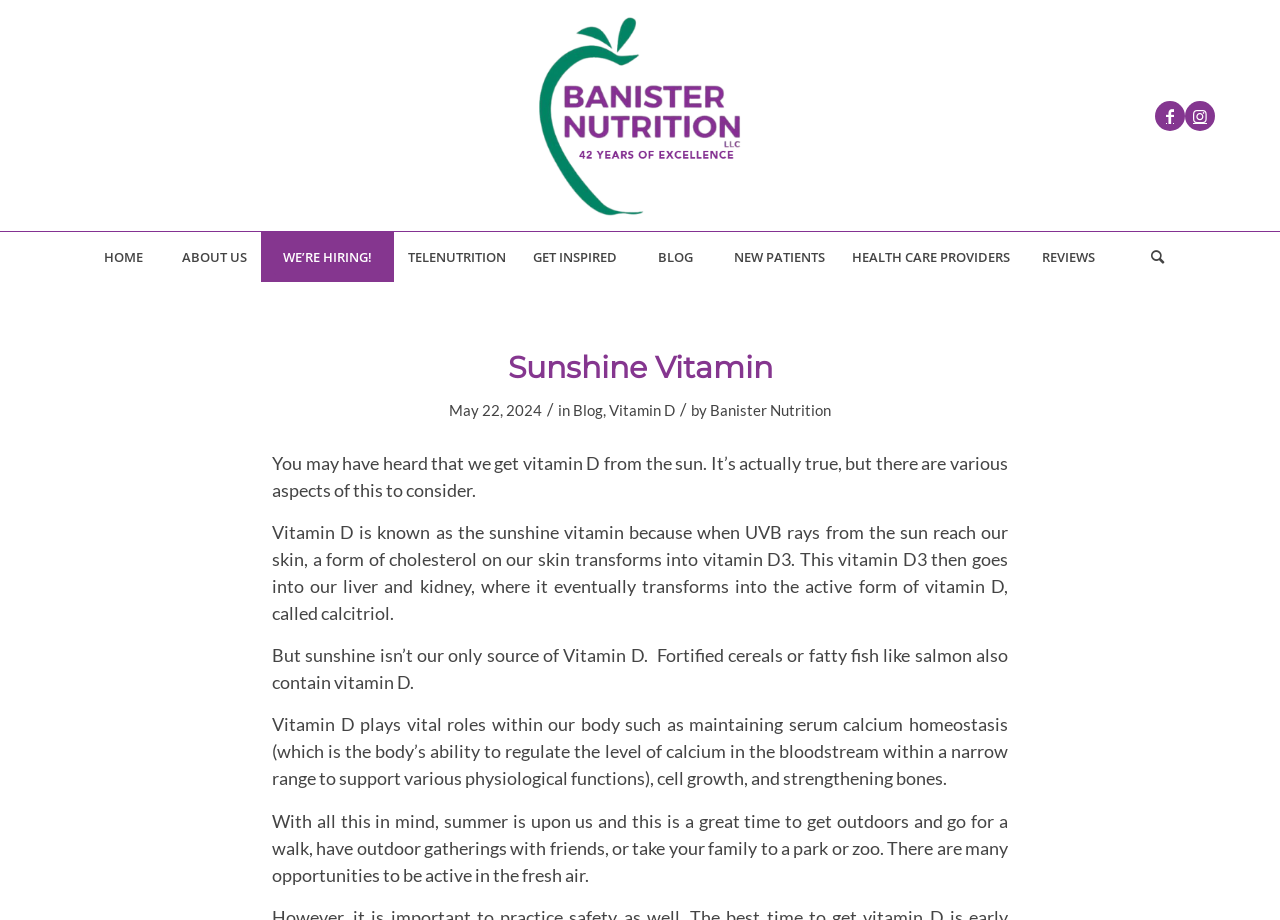What is the purpose of vitamin D in the body? Based on the image, give a response in one word or a short phrase.

Maintaining serum calcium homeostasis